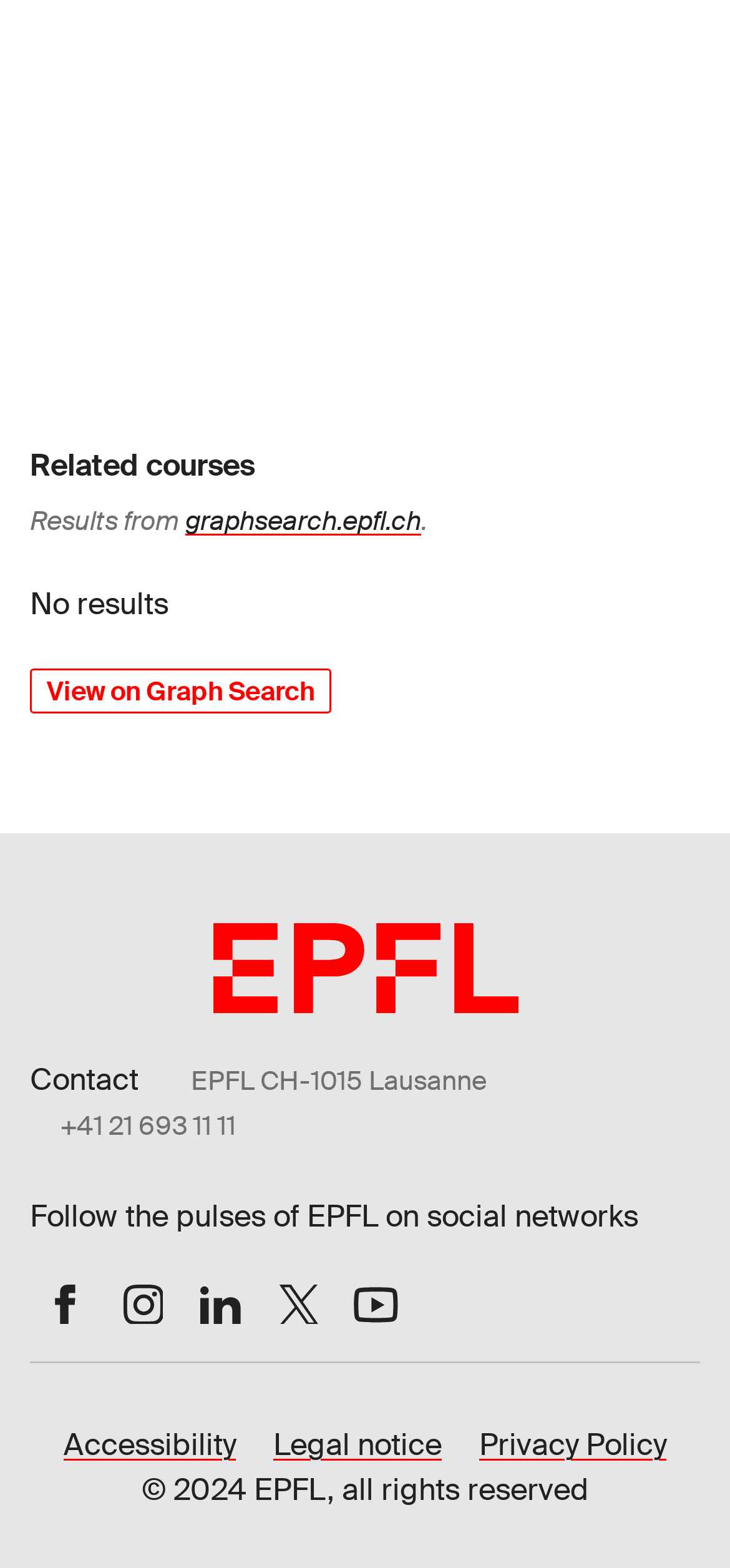Please respond in a single word or phrase: 
How many social media platforms are listed?

5